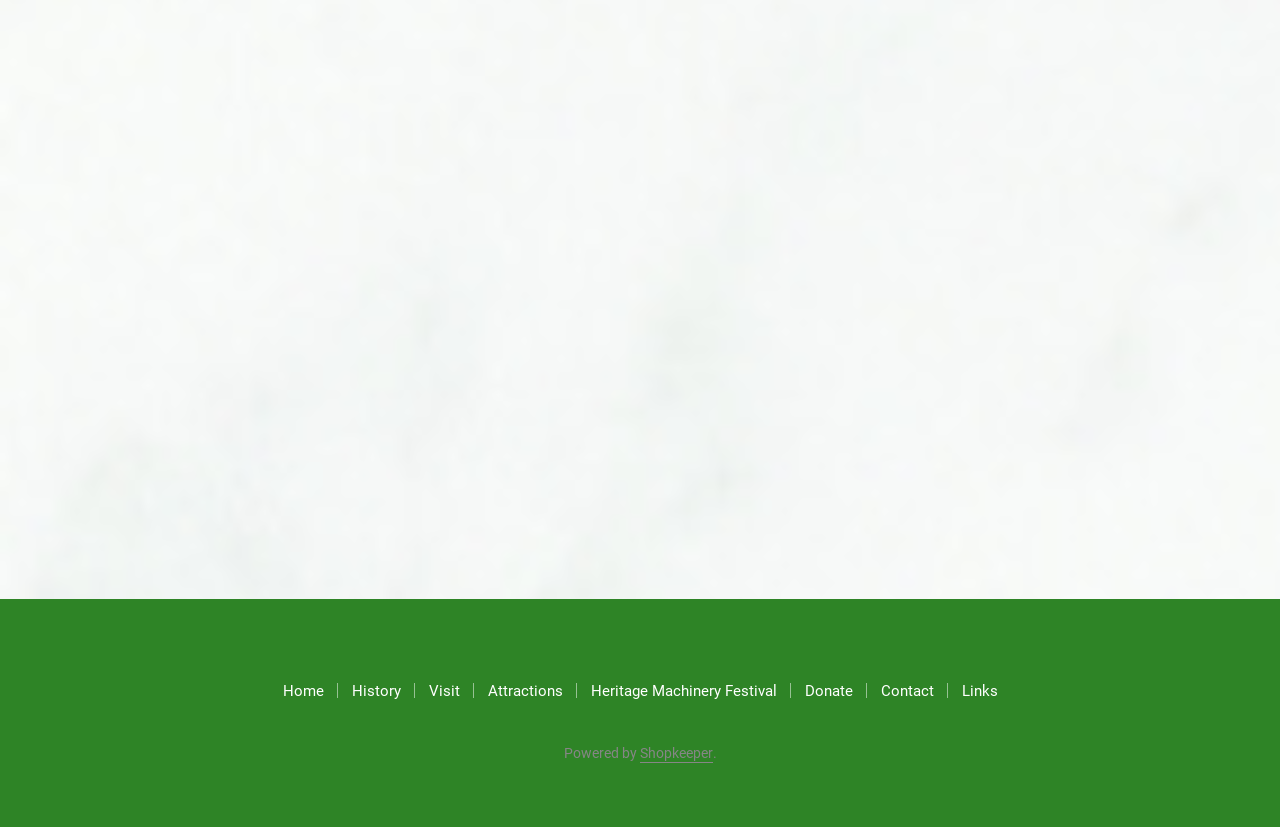Identify the bounding box coordinates of the area that should be clicked in order to complete the given instruction: "view attractions". The bounding box coordinates should be four float numbers between 0 and 1, i.e., [left, top, right, bottom].

[0.381, 0.825, 0.439, 0.847]